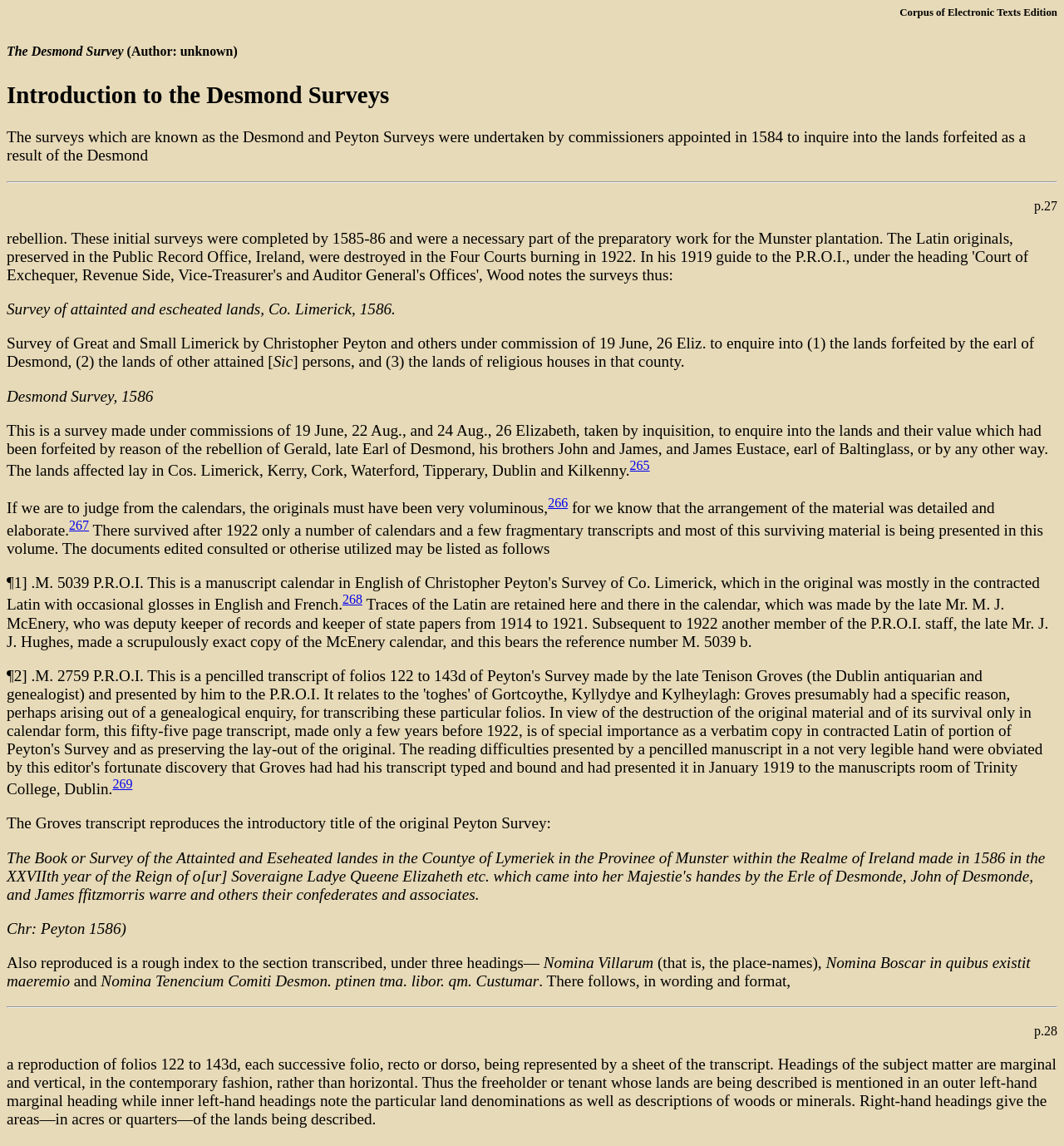Write a detailed summary of the webpage, including text, images, and layout.

This webpage is about Part 4 of The Desmond Survey, a historical document. At the top, there are three headings: "Corpus of Electronic Texts Edition", "The Desmond Survey (Author: unknown)", and "Introduction to the Desmond Surveys". Below these headings, there is a paragraph of text that introduces the Desmond and Peyton Surveys, which were undertaken in 1584 to inquire into the lands forfeited as a result of the Desmond rebellion.

Following this introduction, there is a horizontal separator, and then a page number "p.27" is displayed at the top right corner. Below this, there are several paragraphs of text that describe the surveys, including the Survey of attainted and escheated lands in Co. Limerick in 1586, and the Desmond Survey of 1586. These paragraphs are interspersed with links to references, denoted by superscript numbers.

The text continues to describe the surveys, including the arrangement of the material, the survival of calendars and transcripts, and the editing process. There are also mentions of specific individuals involved in the process, such as Mr. M. J. McEnery and Mr. J. J. Hughes.

Further down the page, there is a reproduction of the introductory title of the original Peyton Survey, followed by a rough index to the section transcribed, with three headings: "Nomina Villarum", "Nomina Boscar in quibus existit maeremio", and "Nomina Tenencium Comiti Desmon". The text then describes the format of the transcript, with headings of the subject matter in the margins.

At the bottom of the page, there is another horizontal separator, and a page number "p.28" is displayed at the top right corner. The final paragraph of text describes the reproduction of folios 122 to 143d, with headings of the subject matter in the margins.